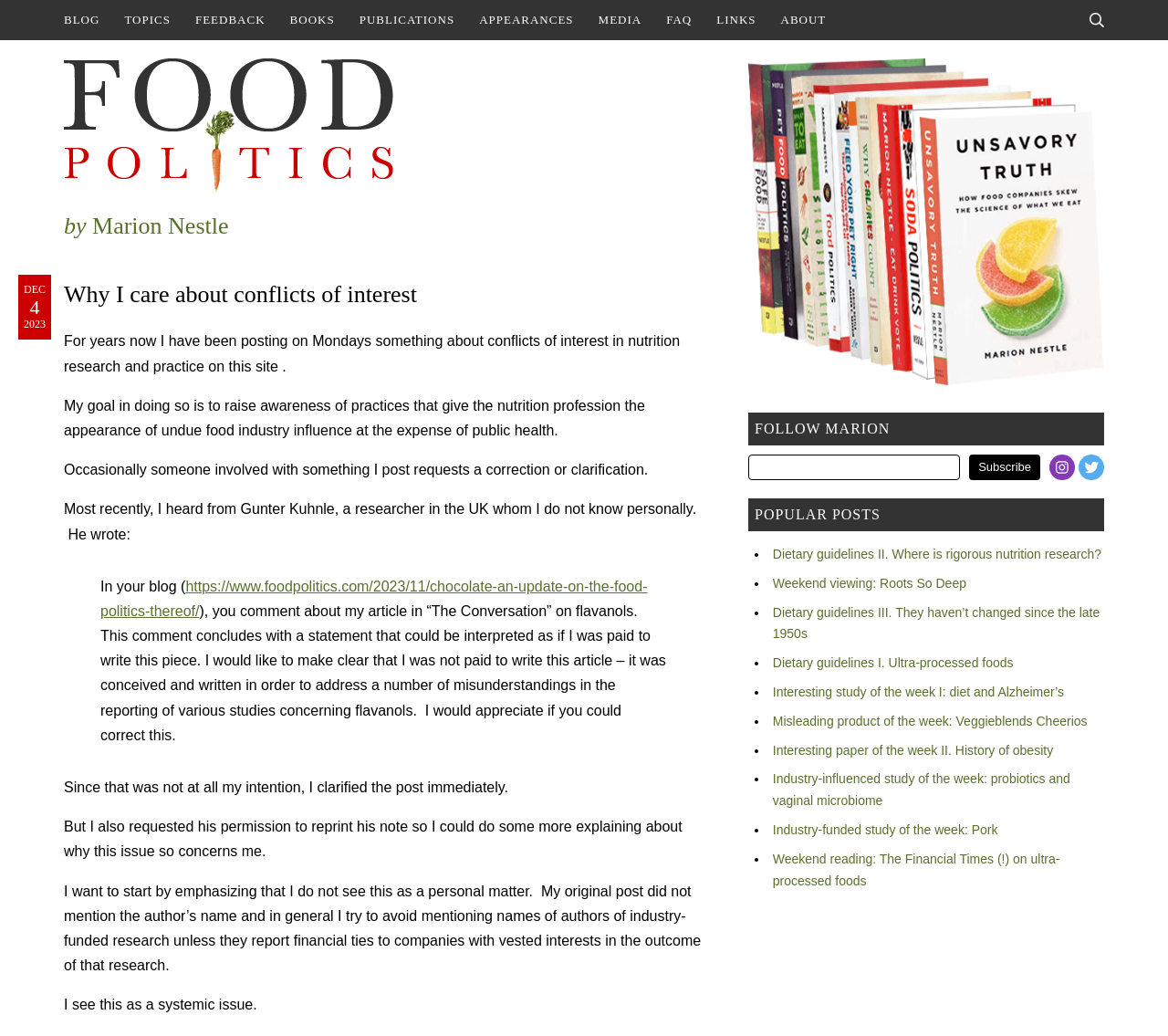What is the purpose of the author's blog posts on conflicts of interest?
Using the image, respond with a single word or phrase.

To raise awareness